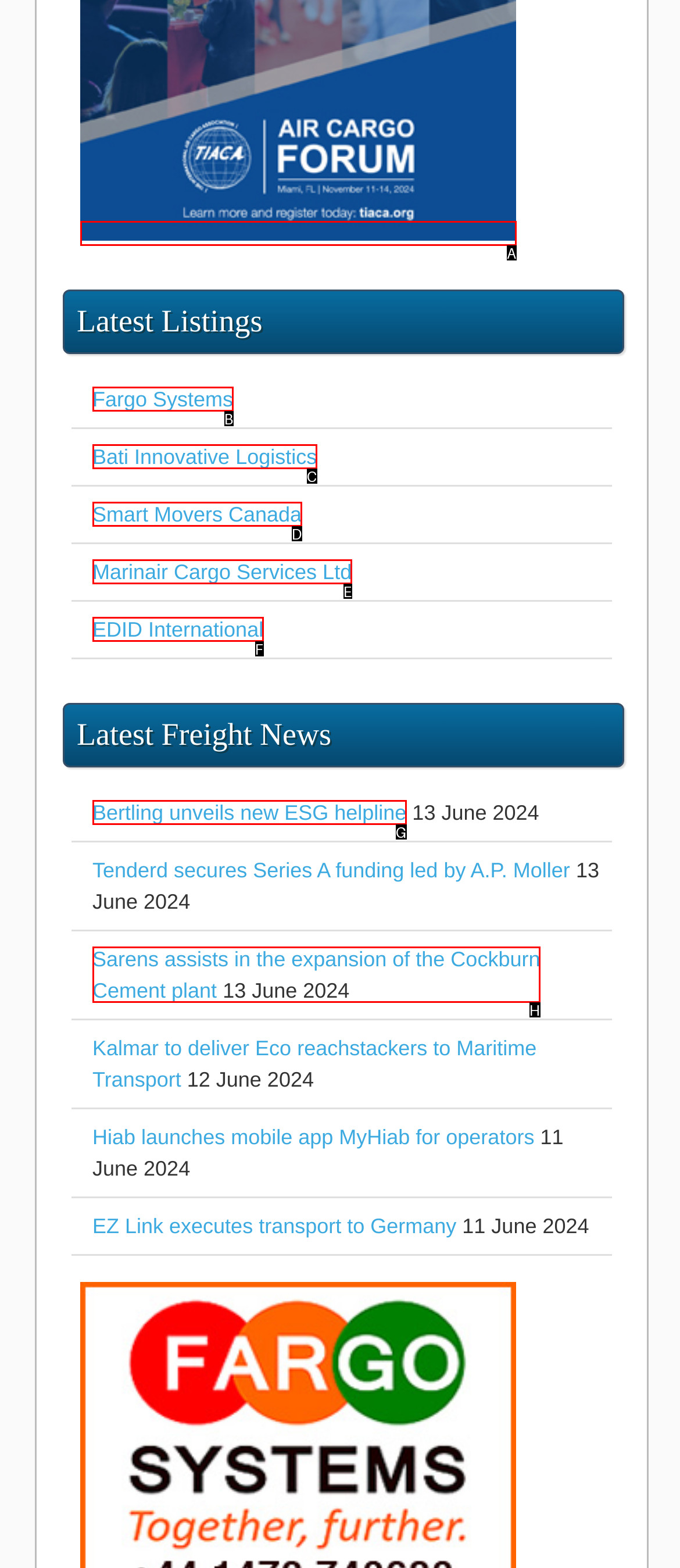Which option aligns with the description: Marinair Cargo Services Ltd? Respond by selecting the correct letter.

E